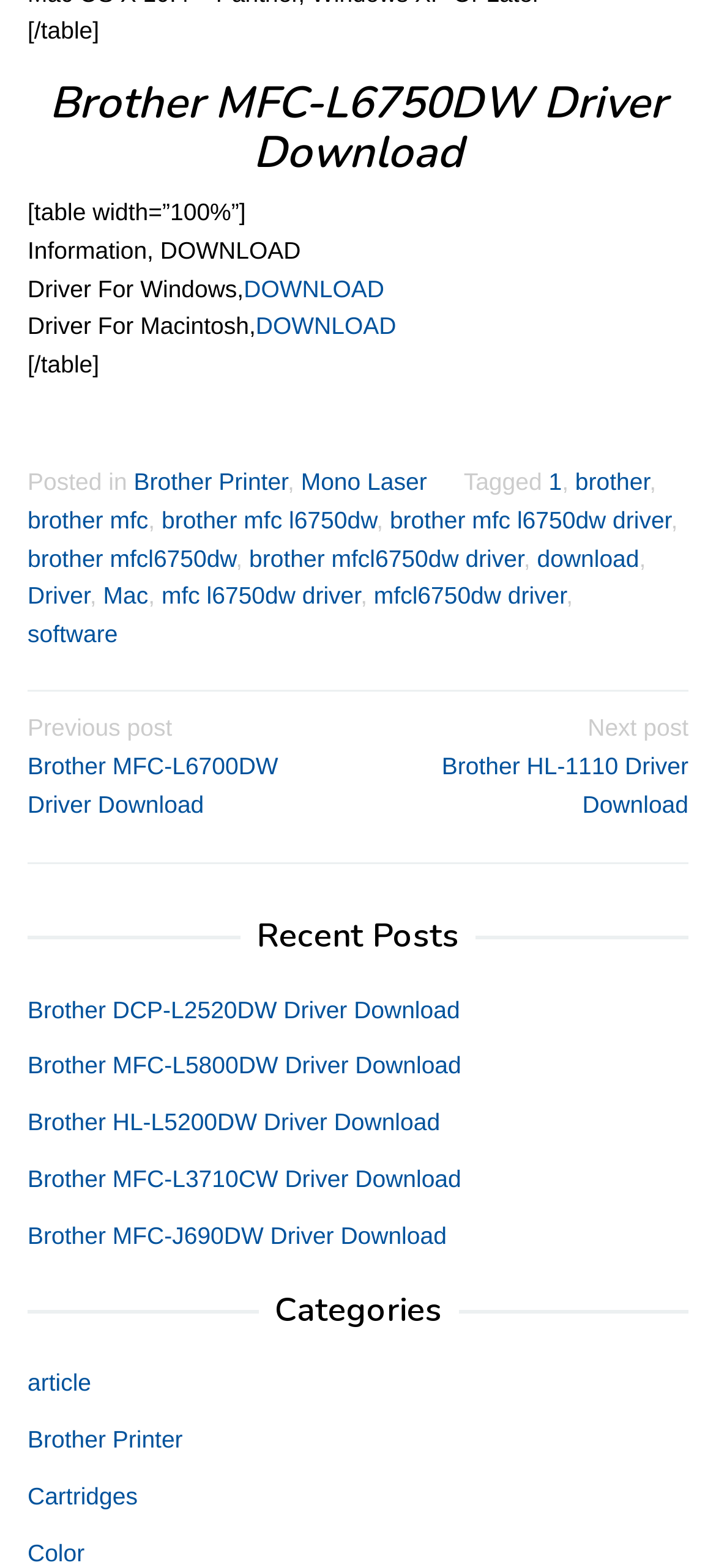Based on the element description: "All Posts", identify the UI element and provide its bounding box coordinates. Use four float numbers between 0 and 1, [left, top, right, bottom].

None